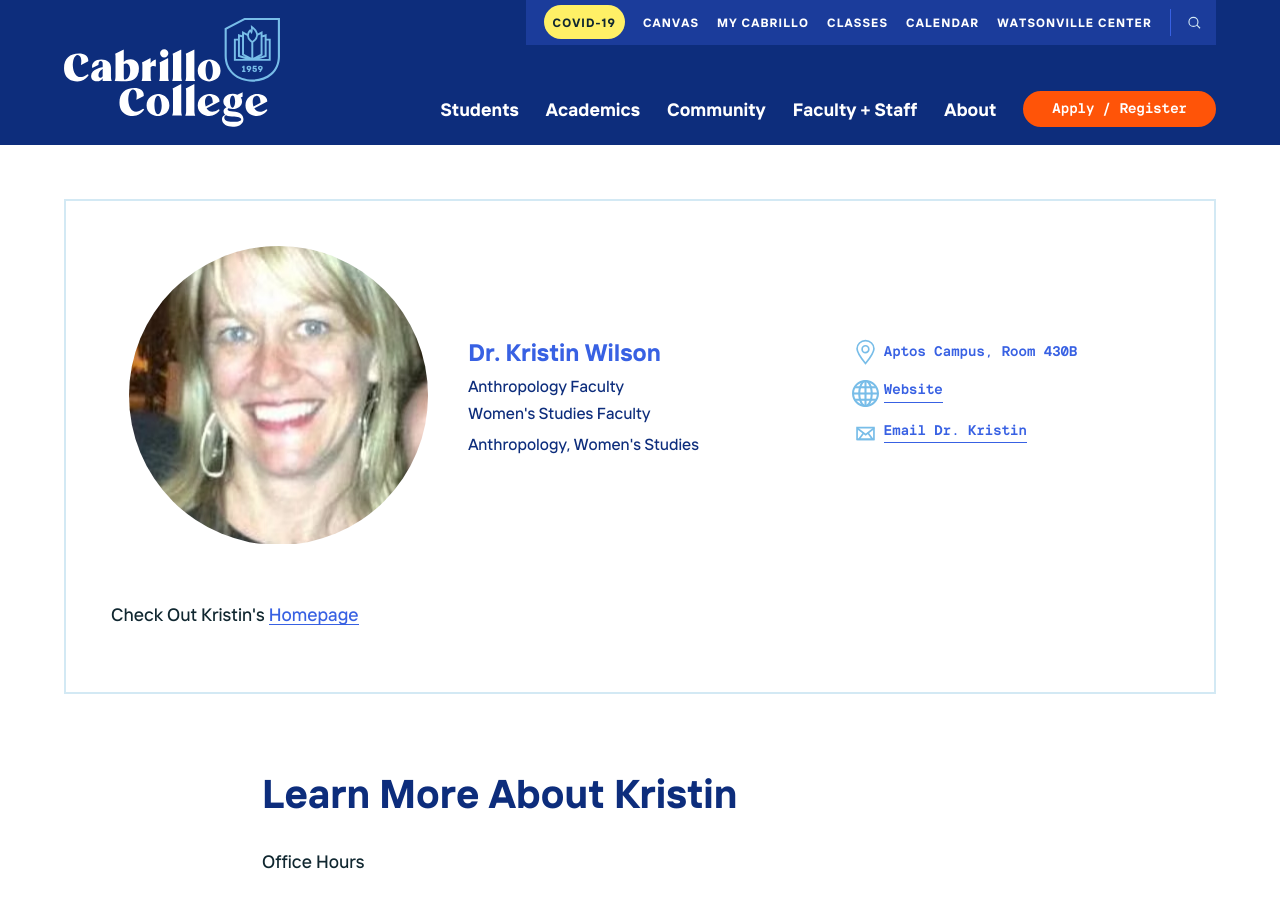Please analyze the image and give a detailed answer to the question:
What is the room number of Dr. Kristin Wilson's office?

I found the answer by looking at the static text 'Aptos Campus, Room 430B' which is describing the location of Dr. Kristin Wilson's office.